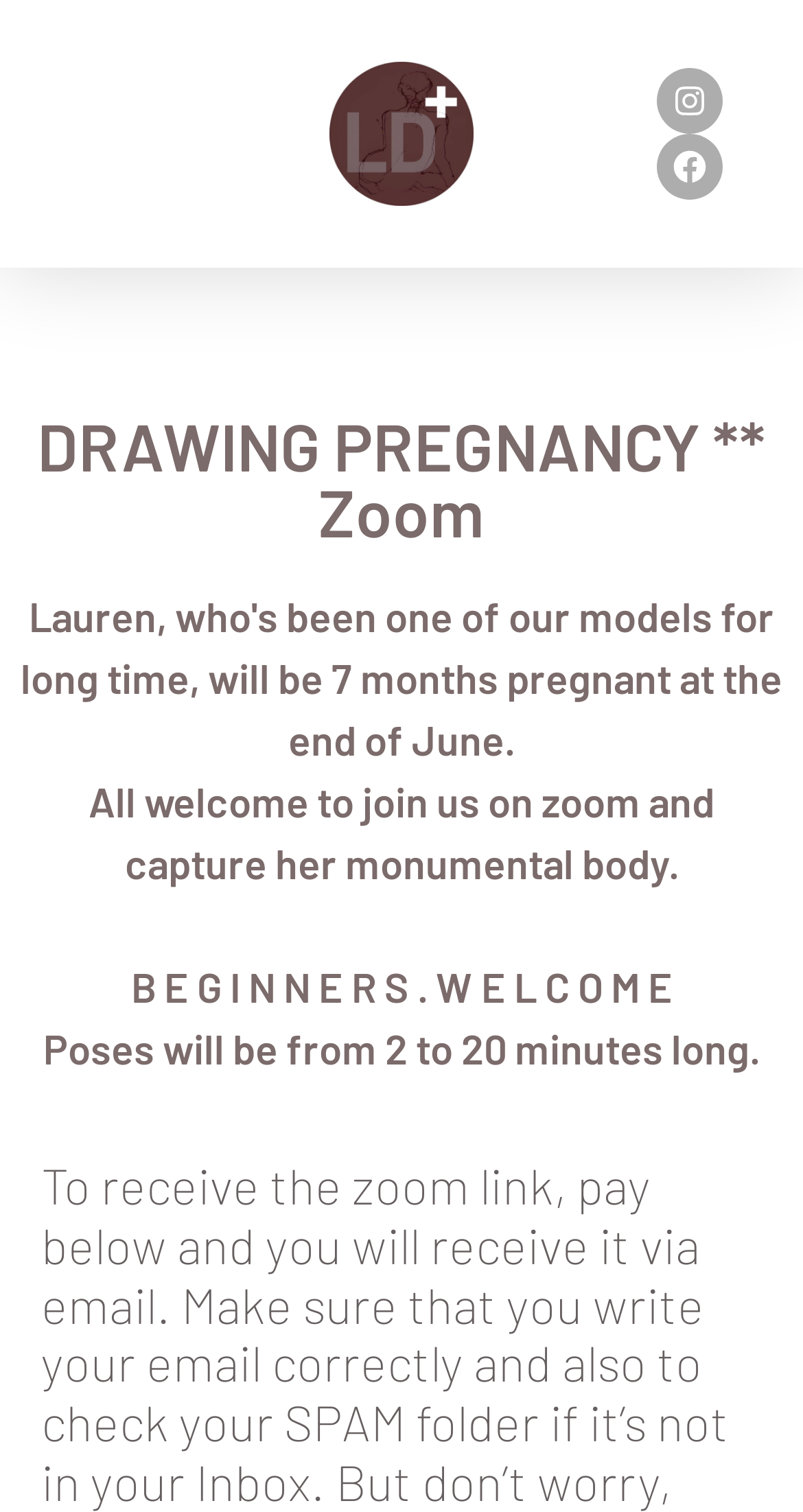What is the duration of the poses?
Examine the image and give a concise answer in one word or a short phrase.

2 to 20 minutes